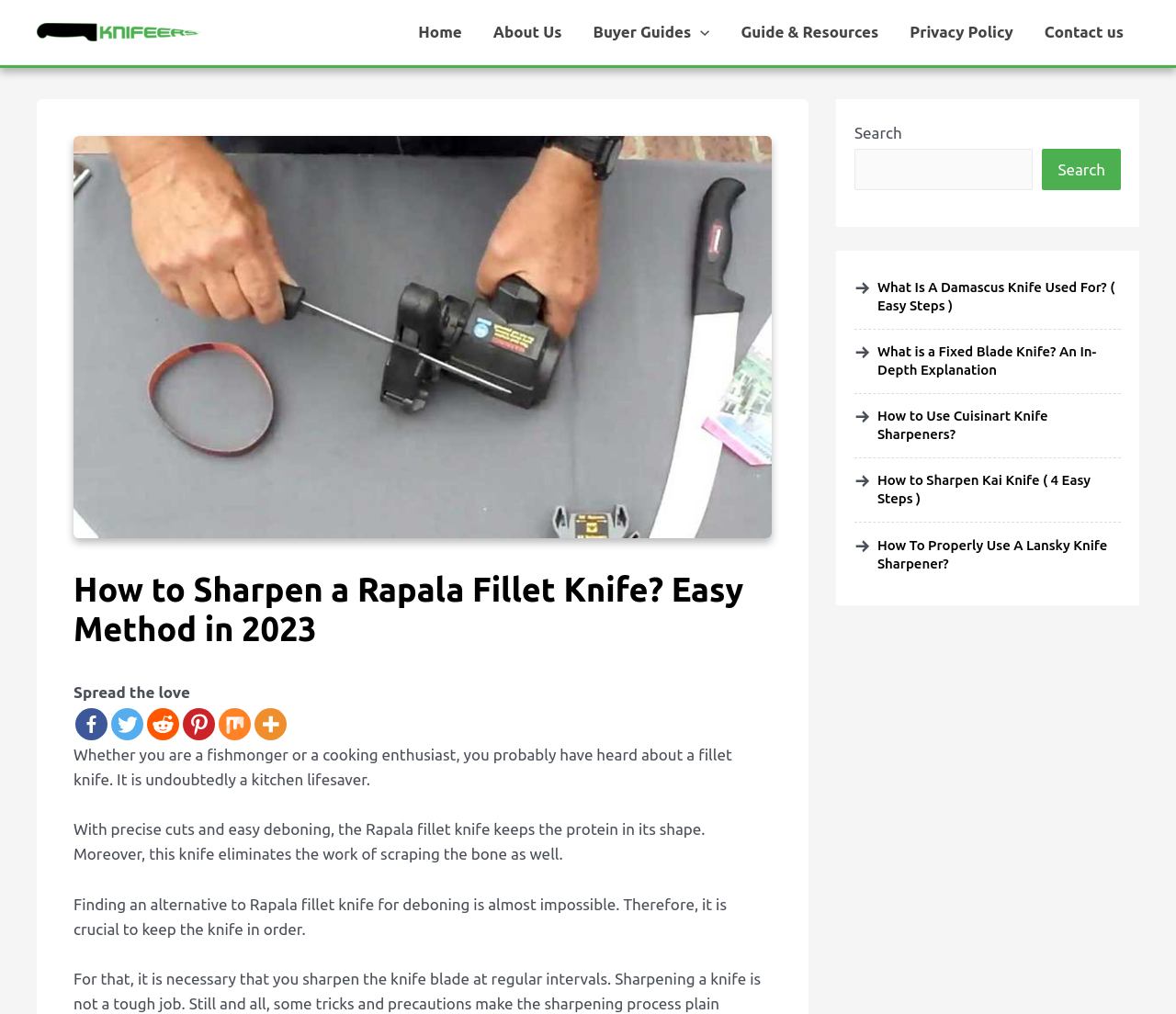Specify the bounding box coordinates for the region that must be clicked to perform the given instruction: "Click the 'Home' link".

[0.342, 0.0, 0.406, 0.063]